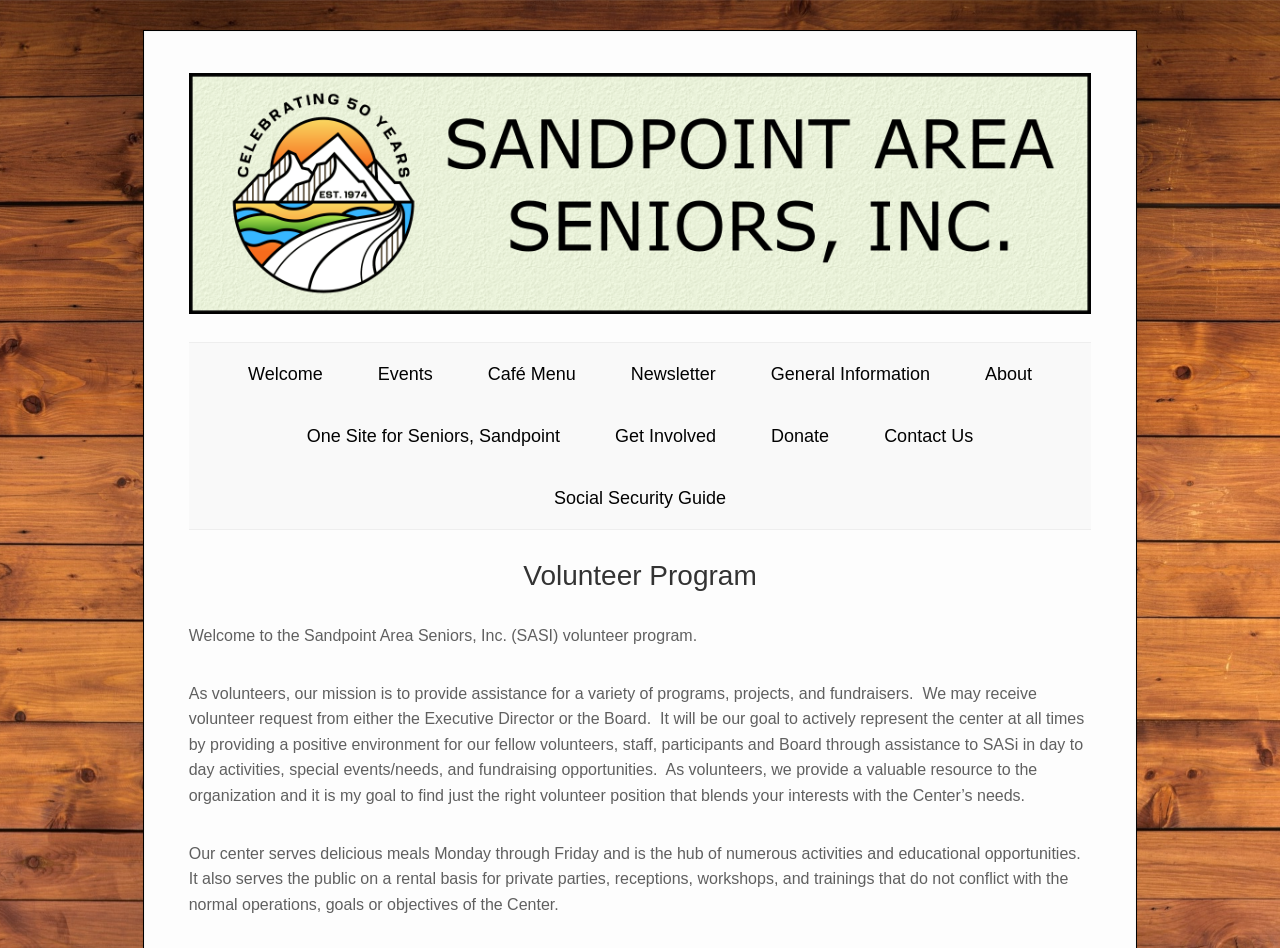Please locate the bounding box coordinates of the region I need to click to follow this instruction: "Click the 'Welcome' link".

[0.194, 0.384, 0.252, 0.405]